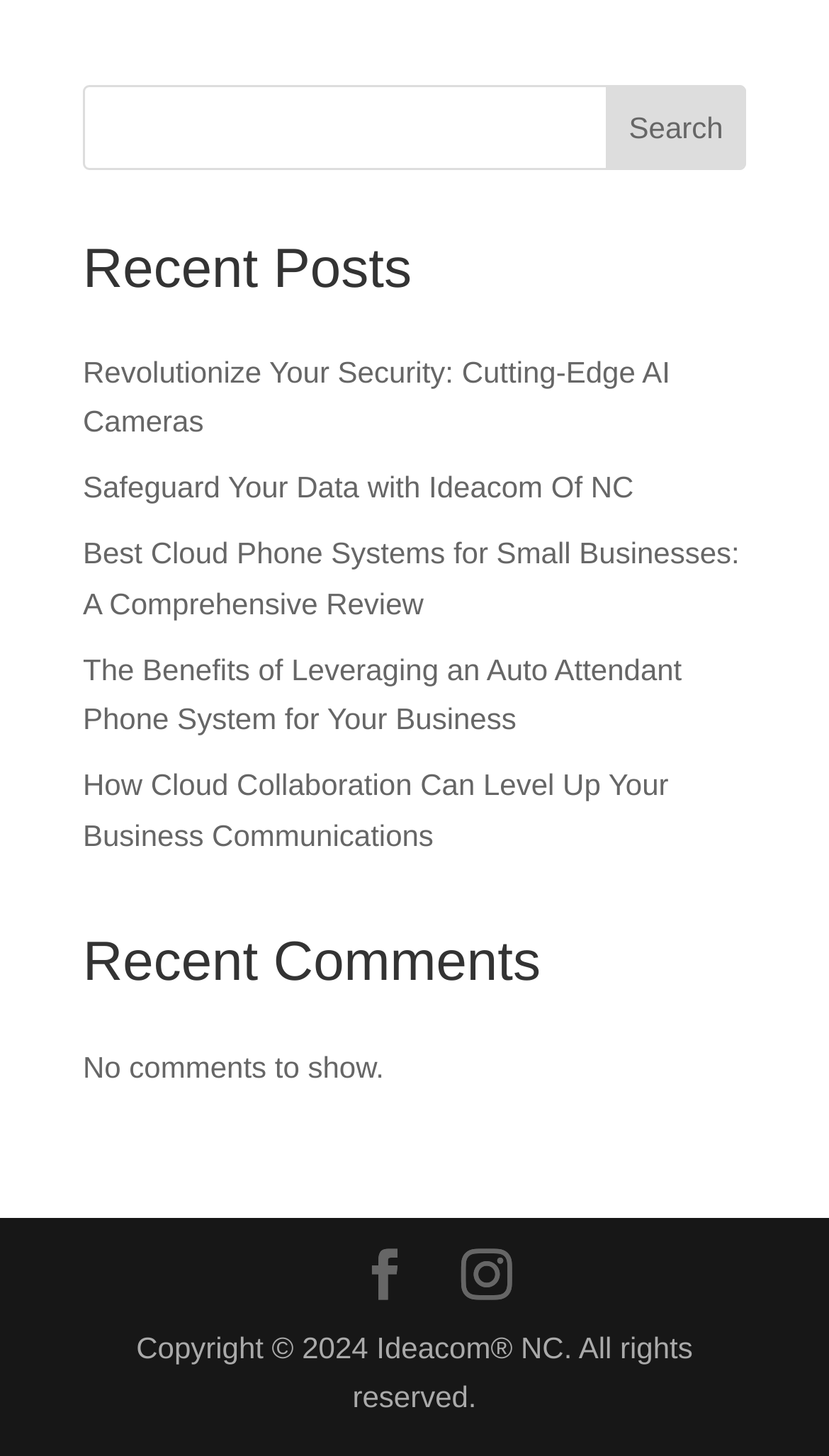Find the bounding box coordinates of the UI element according to this description: "parent_node: Search name="s"".

[0.1, 0.058, 0.9, 0.116]